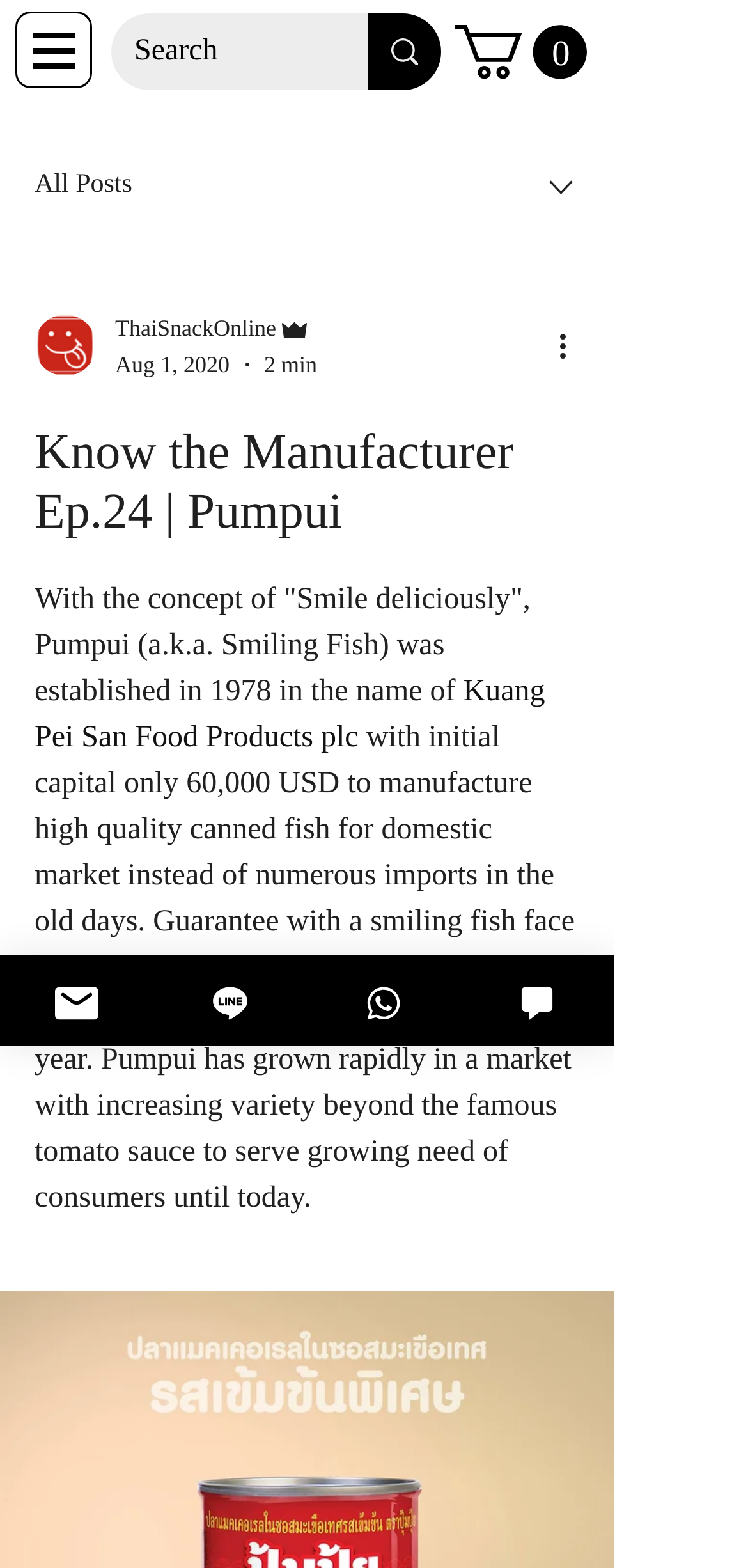Provide the bounding box coordinates of the section that needs to be clicked to accomplish the following instruction: "Chat."

[0.615, 0.609, 0.821, 0.667]